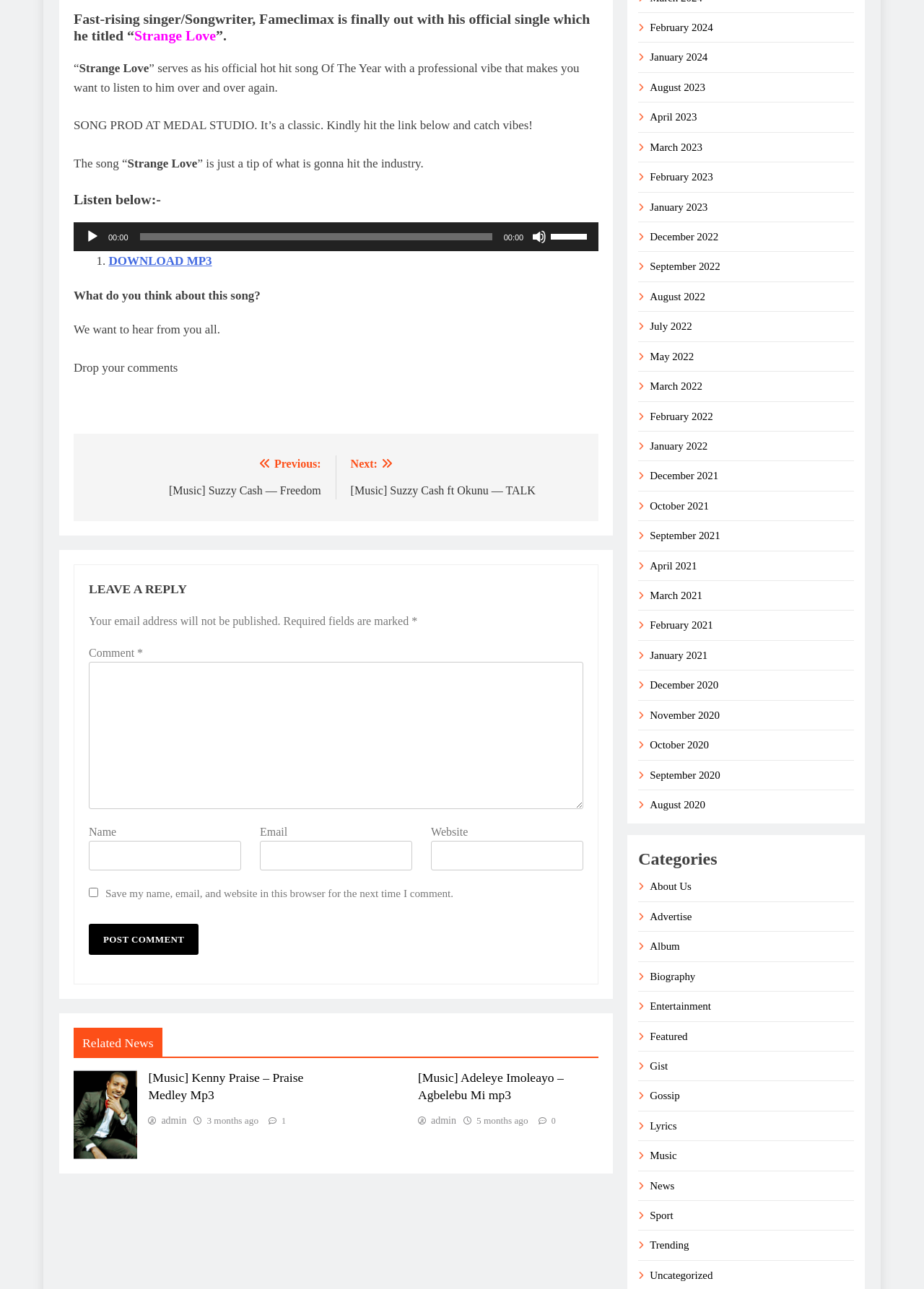What is the title of the song?
Refer to the screenshot and deliver a thorough answer to the question presented.

The title of the song is mentioned in the heading 'Fast-rising singer/Songwriter, Fameclimax is finally out with his official single which he titled “Strange Love”.'